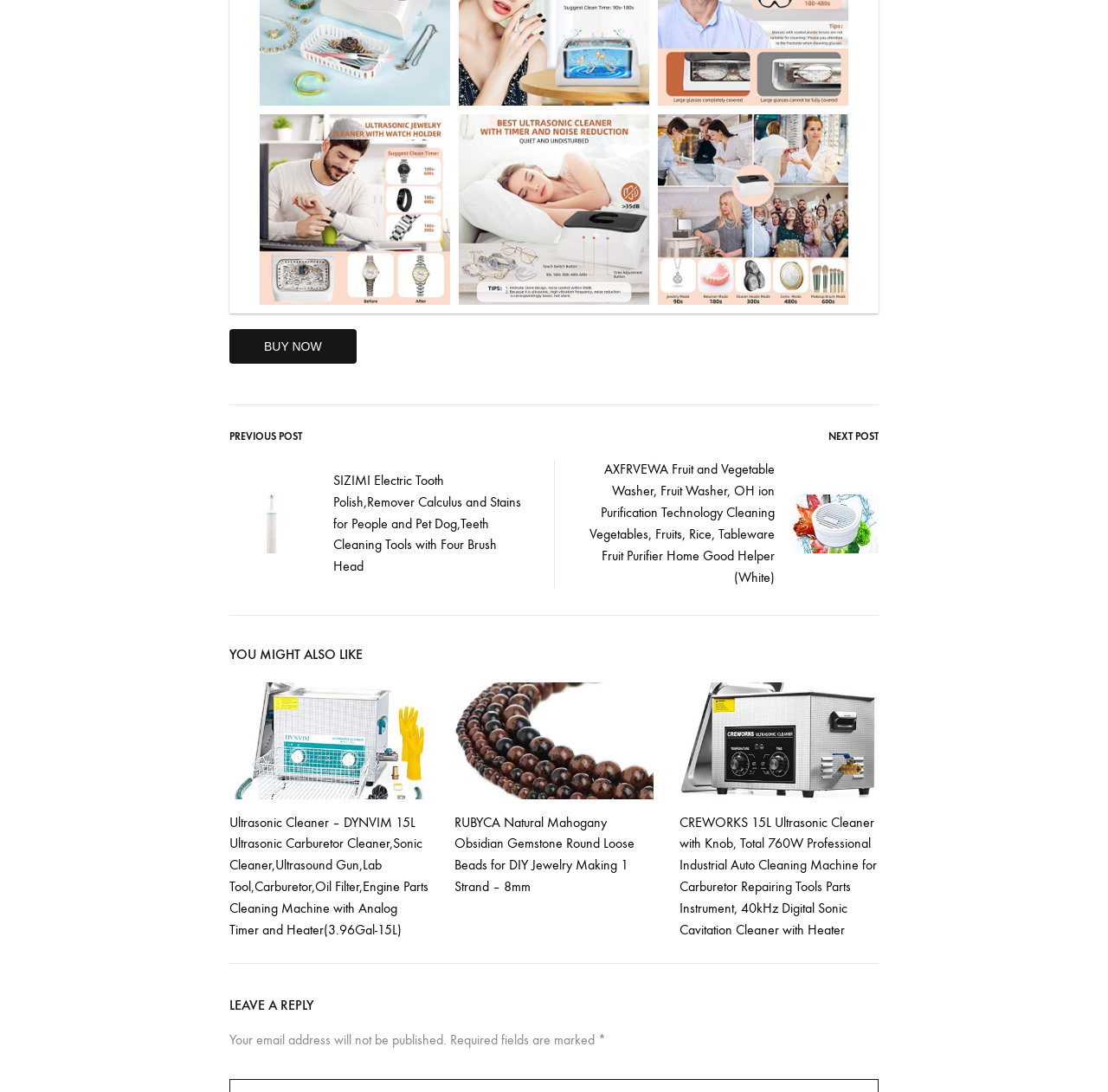Please identify the bounding box coordinates for the region that you need to click to follow this instruction: "Read more about Kofi Kingston's health update".

None